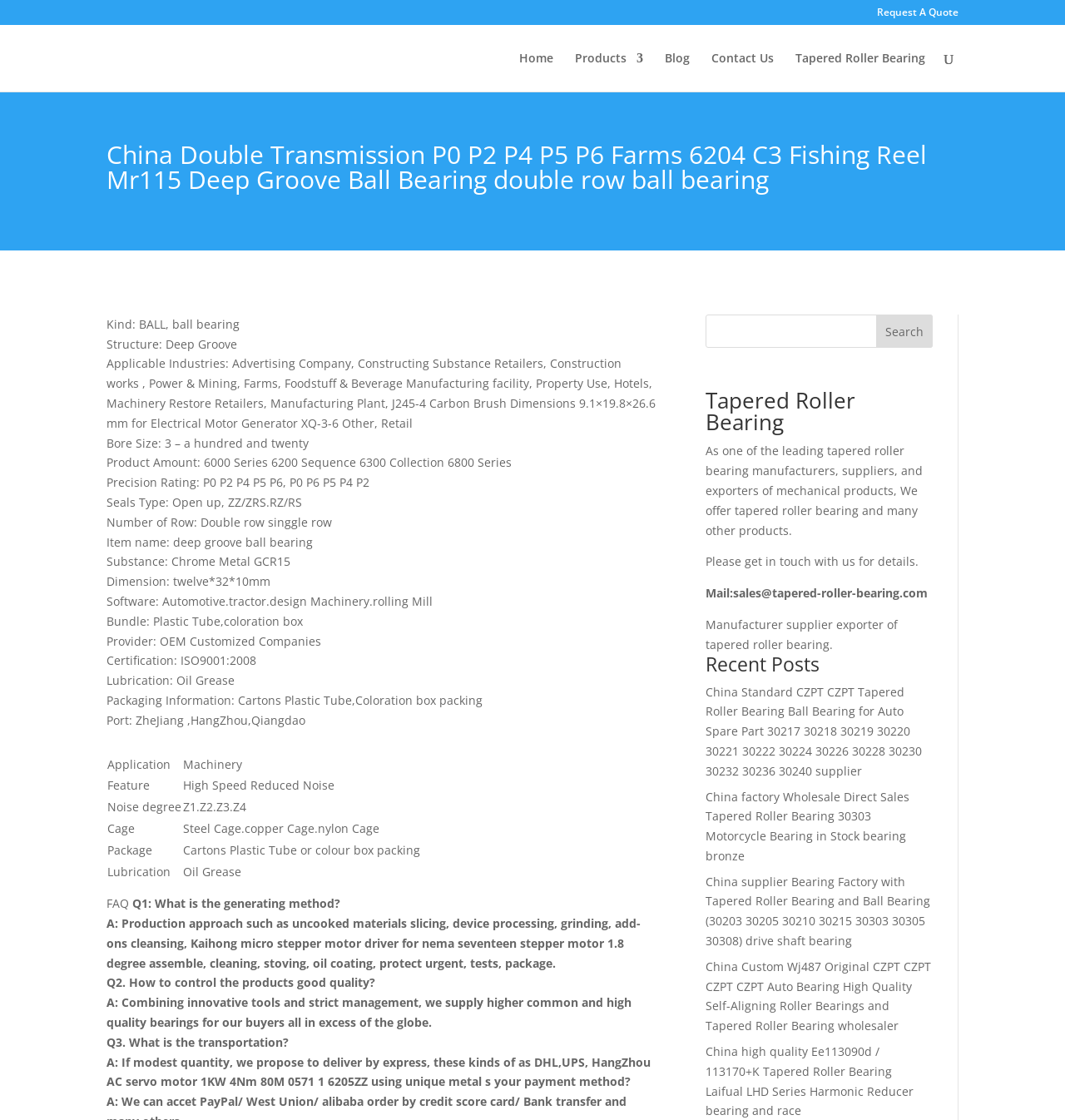Can you specify the bounding box coordinates for the region that should be clicked to fulfill this instruction: "Request a quote".

[0.823, 0.007, 0.9, 0.022]